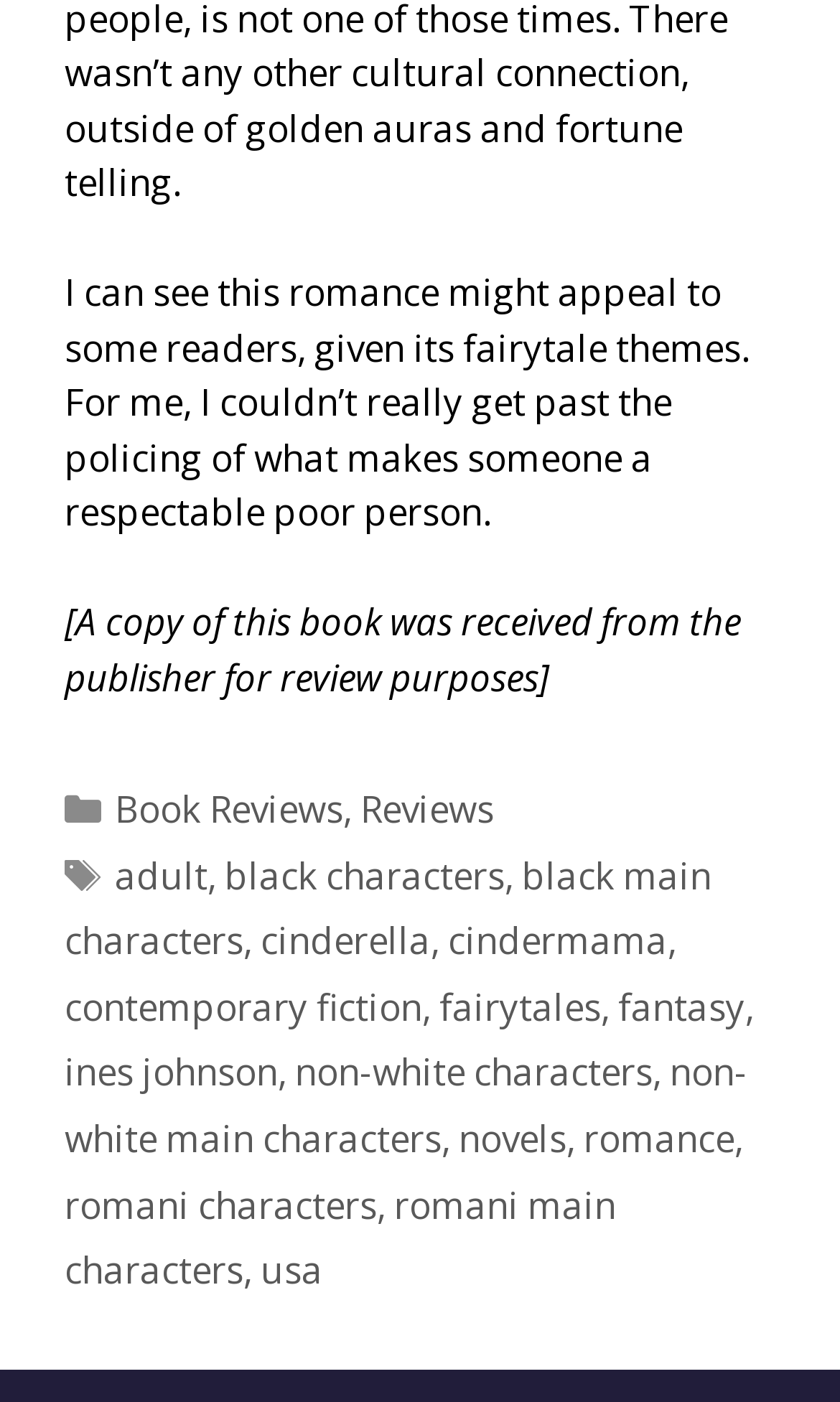How many categories are mentioned in the footer?
Examine the screenshot and reply with a single word or phrase.

One